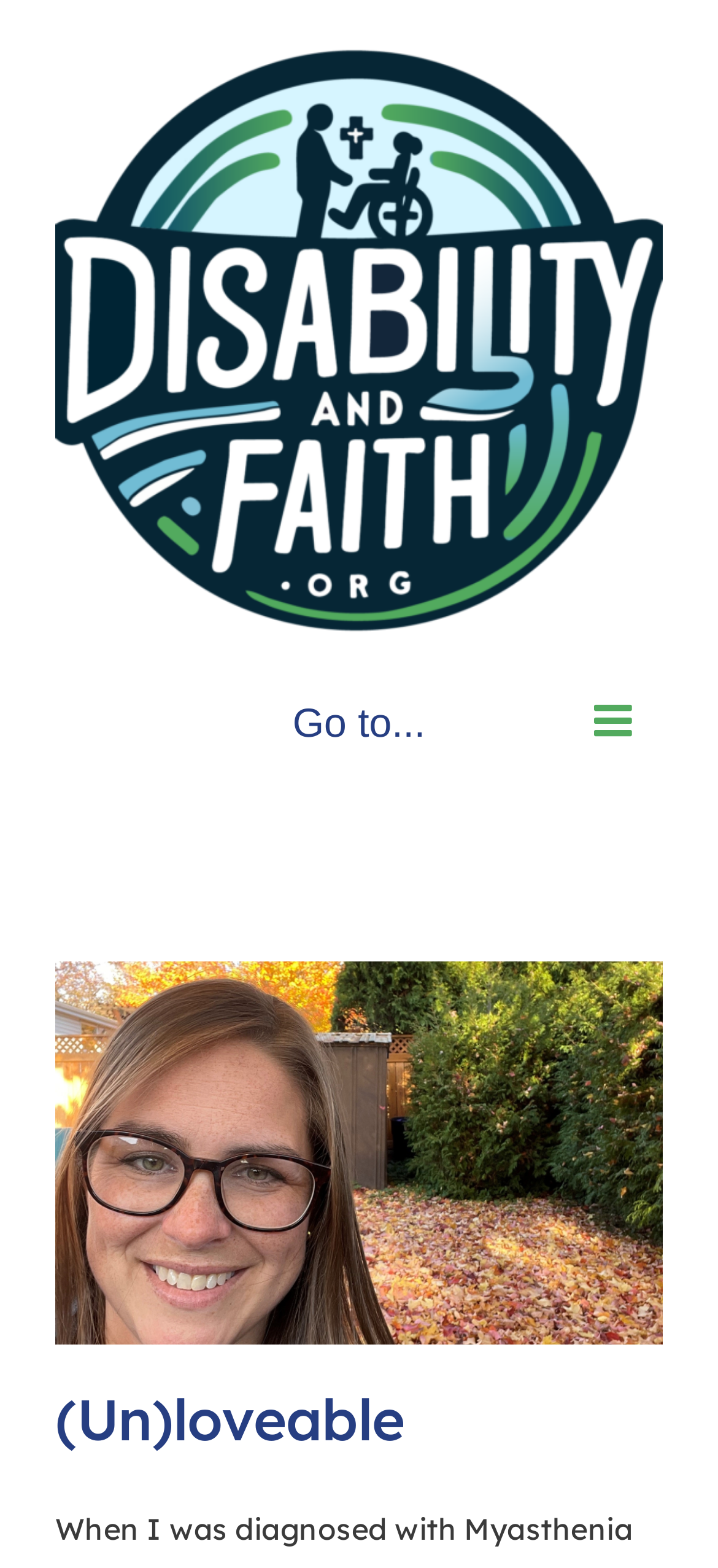Please respond in a single word or phrase: 
What is the logo of the website?

Disability and Faith Logo